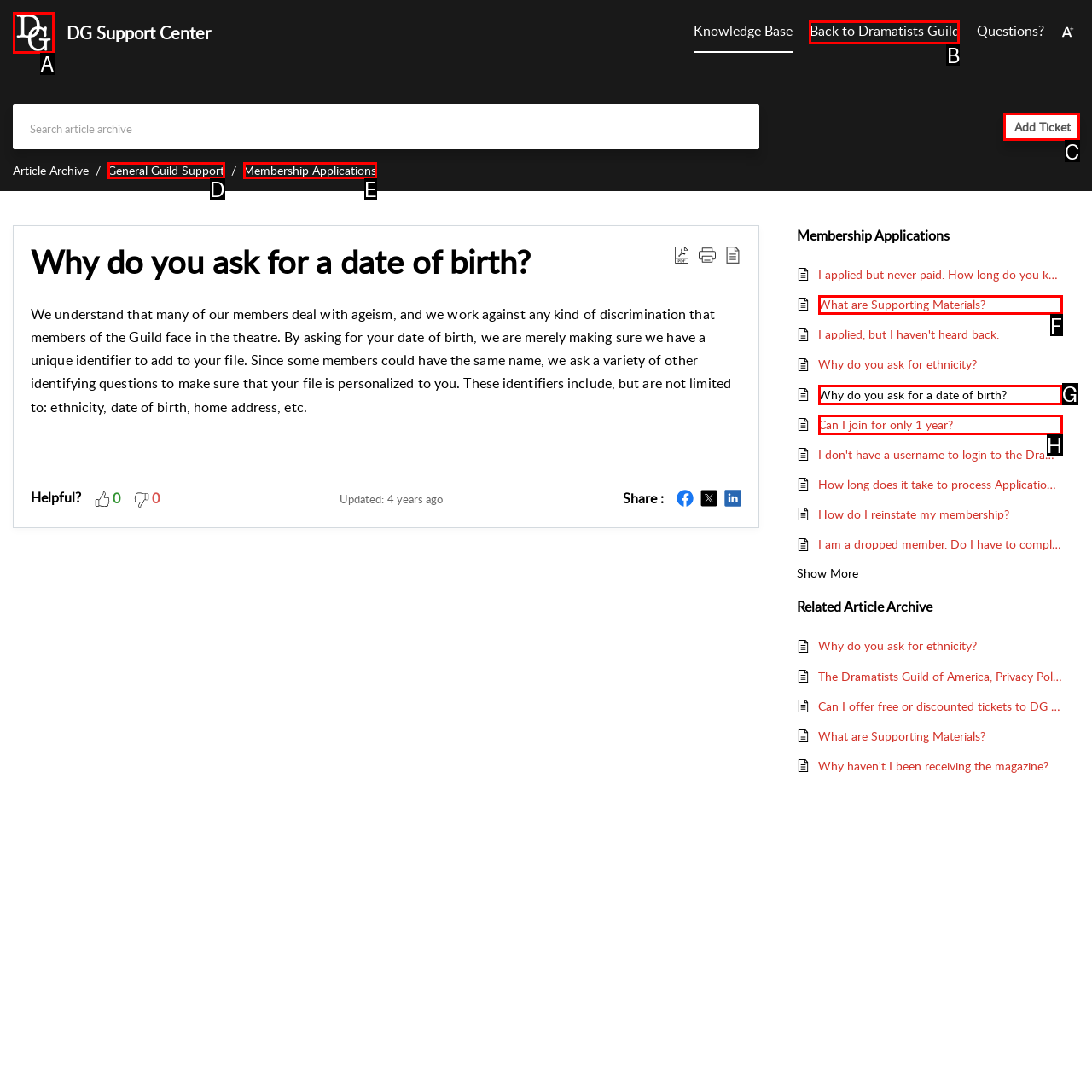Match the element description to one of the options: Add Ticket
Respond with the corresponding option's letter.

C